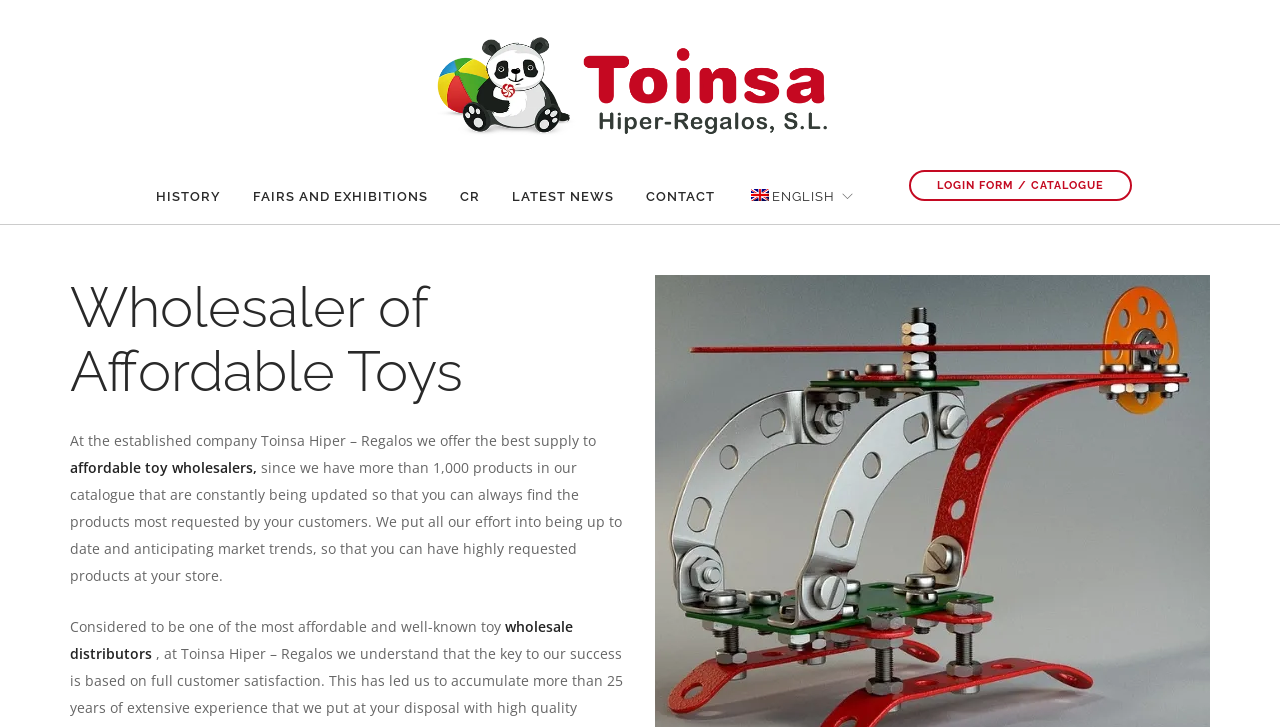Highlight the bounding box of the UI element that corresponds to this description: "Login form / Catalogue".

[0.71, 0.234, 0.885, 0.276]